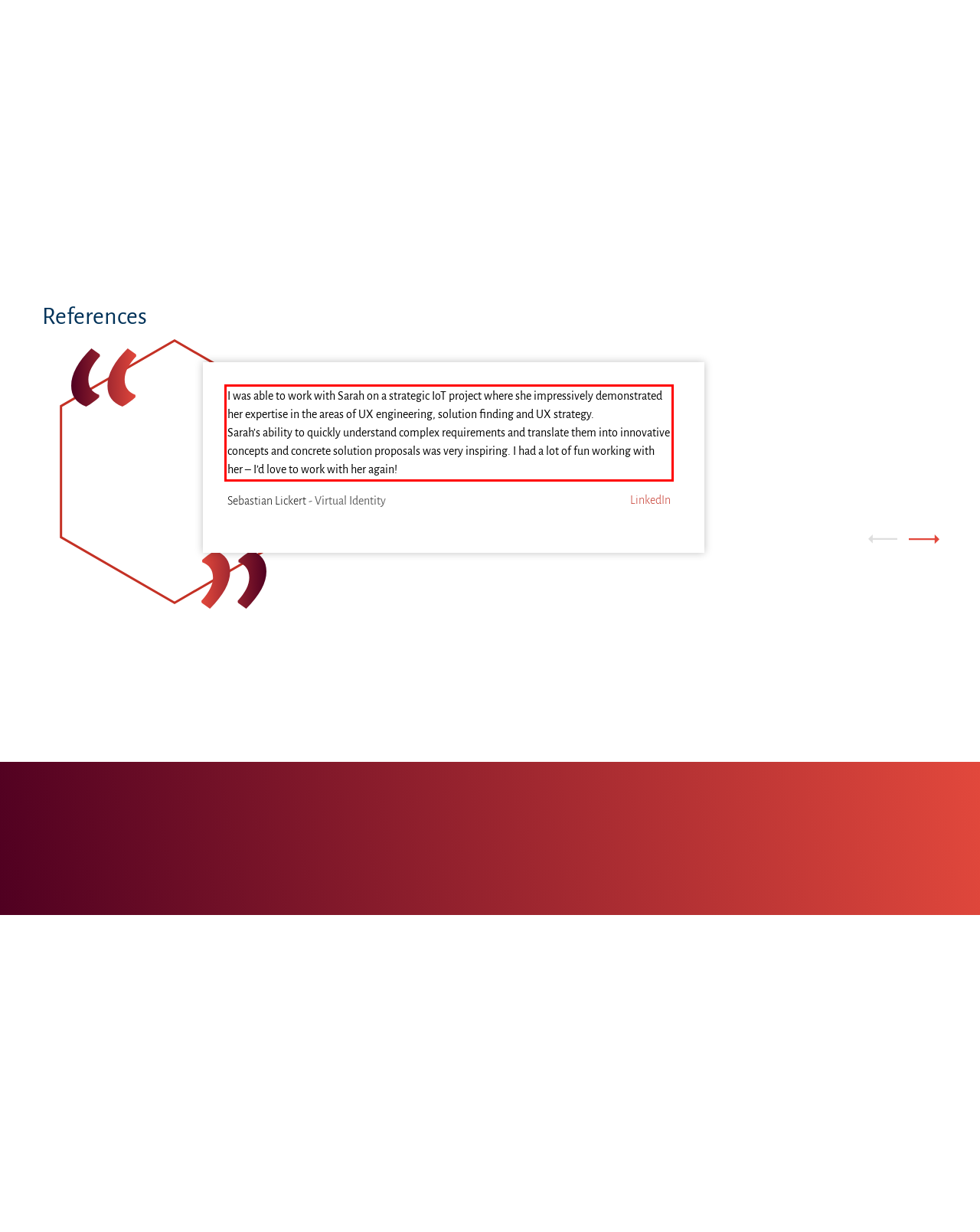You are presented with a webpage screenshot featuring a red bounding box. Perform OCR on the text inside the red bounding box and extract the content.

I was able to work with Sarah on a strategic IoT project where she impressively demonstrated her expertise in the areas of UX engineering, solution finding and UX strategy. Sarah’s ability to quickly understand complex requirements and translate them into innovative concepts and concrete solution proposals was very inspiring. I had a lot of fun working with her – I’d love to work with her again!